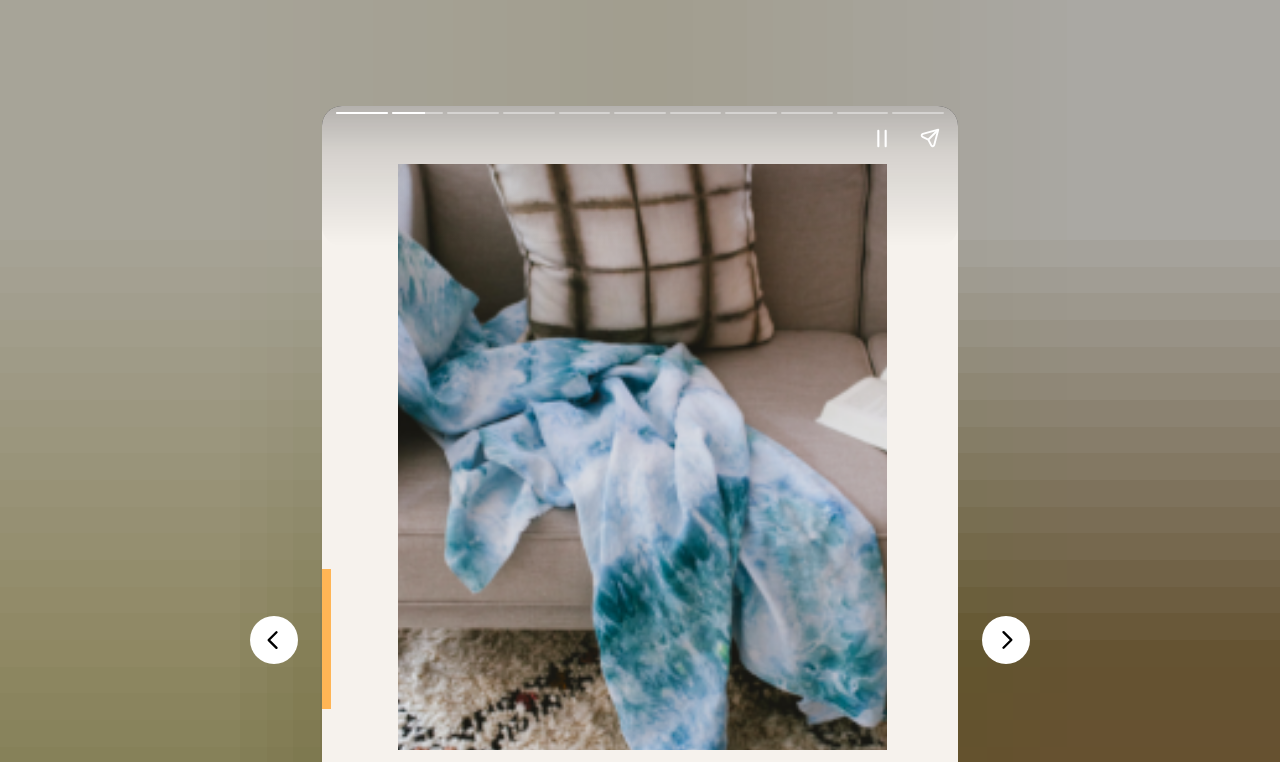Provide the bounding box coordinates of the HTML element described by the text: "aria-label="Share story"". The coordinates should be in the format [left, top, right, bottom] with values between 0 and 1.

[0.708, 0.149, 0.745, 0.212]